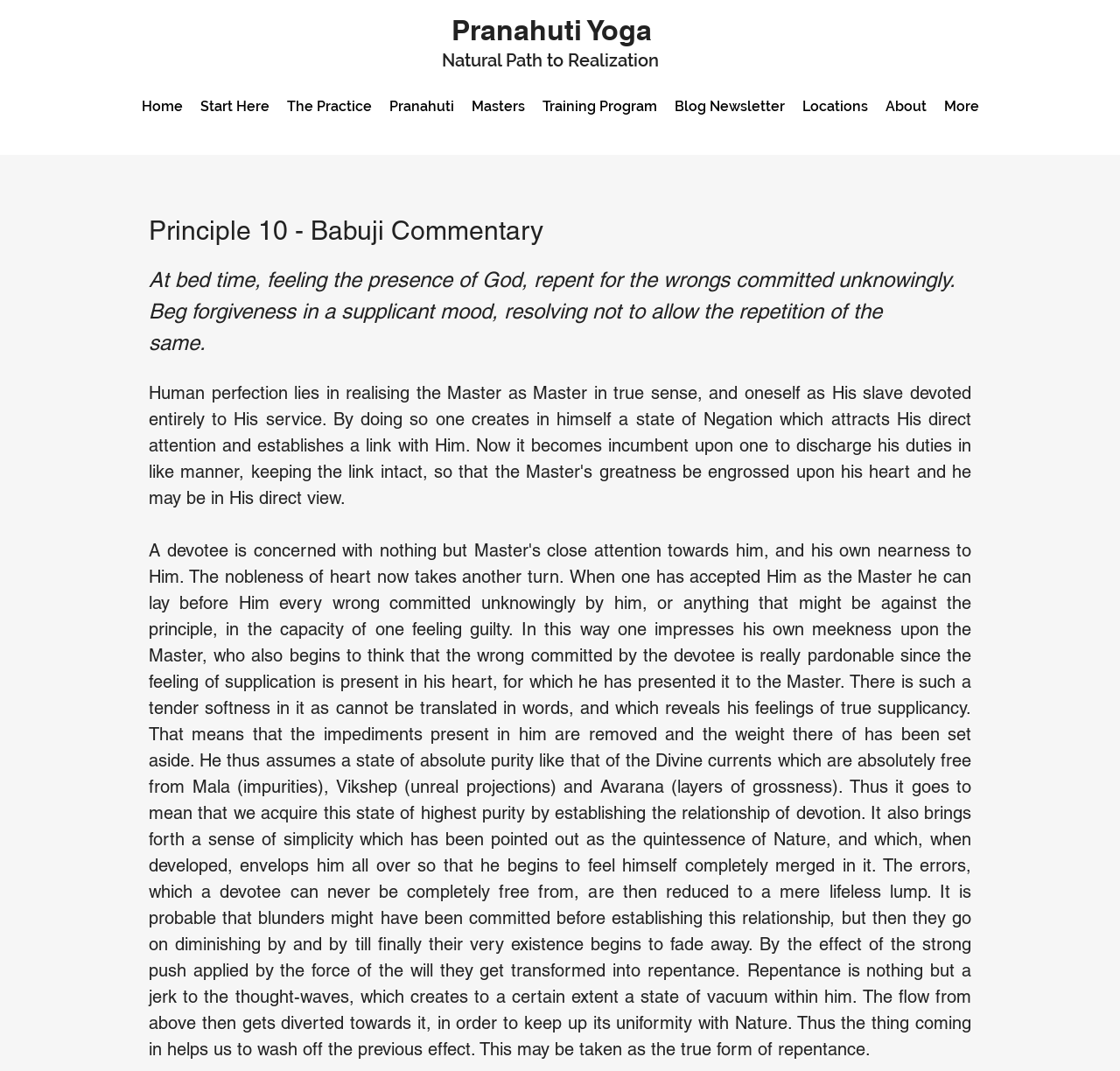What is the theme of the text below Principle 10?
Using the image as a reference, give a one-word or short phrase answer.

Spiritual reflection